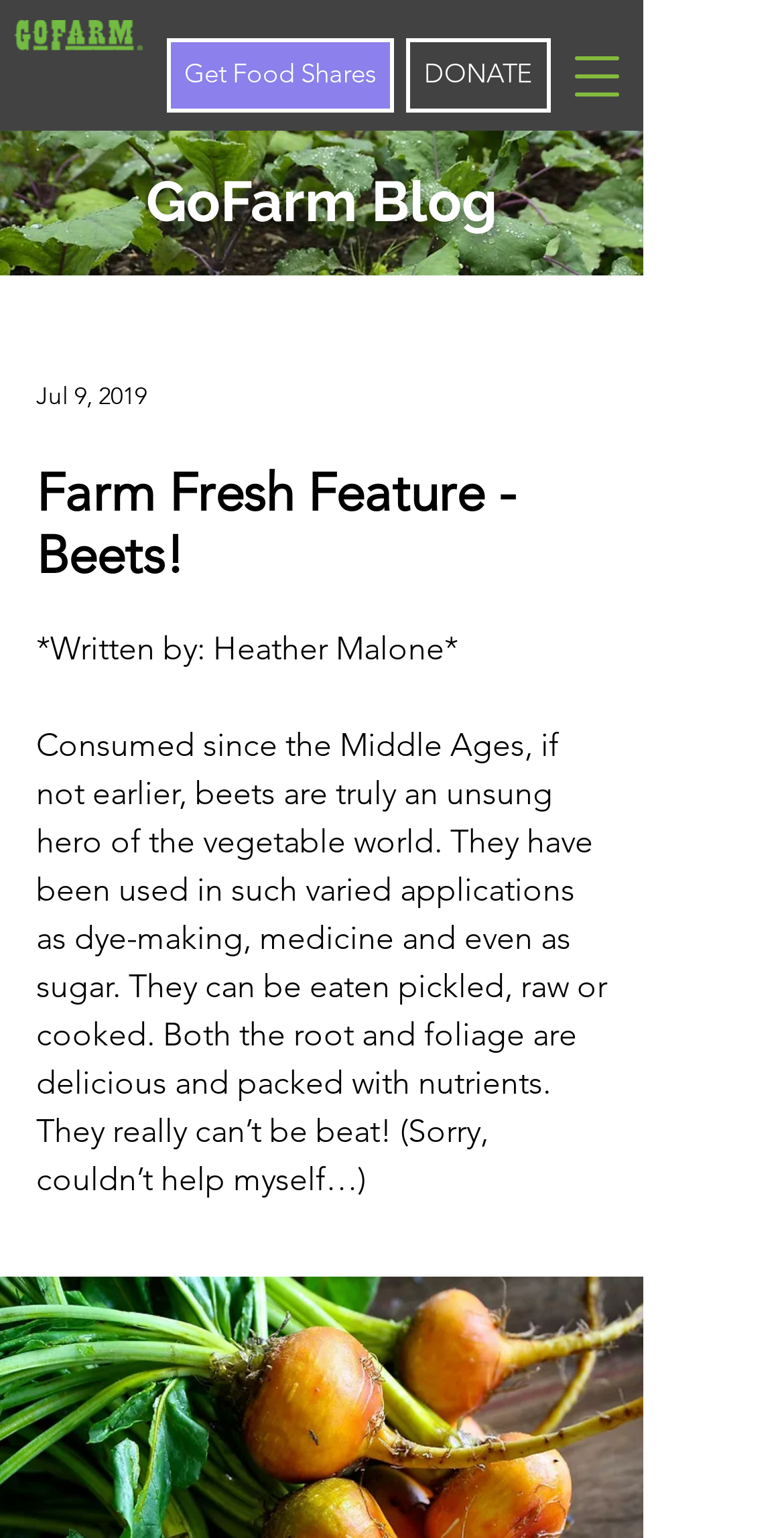What is the topic of the blog post?
Using the visual information, reply with a single word or short phrase.

Beets